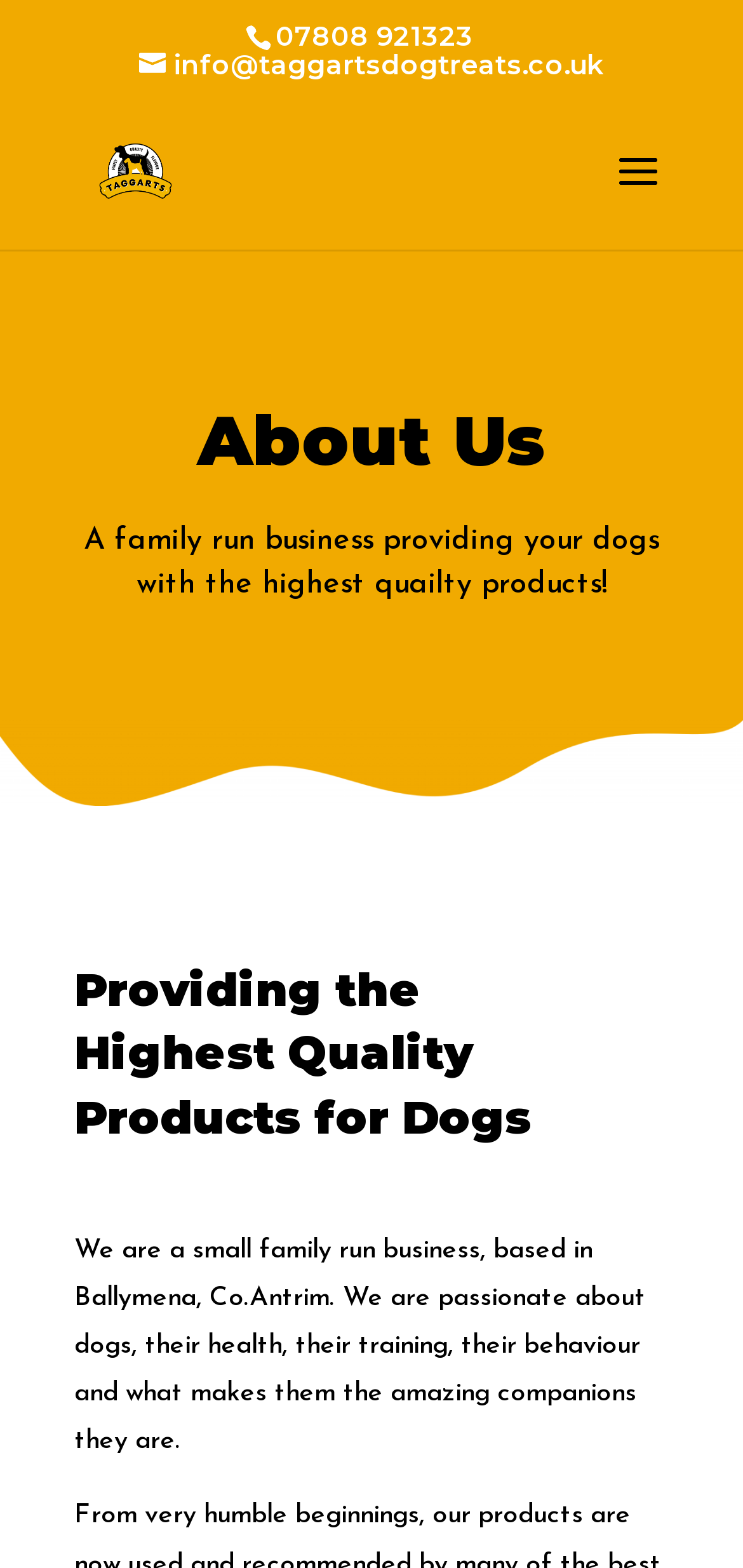Calculate the bounding box coordinates of the UI element given the description: "info@taggartsdogtreats.co.uk".

[0.187, 0.03, 0.813, 0.052]